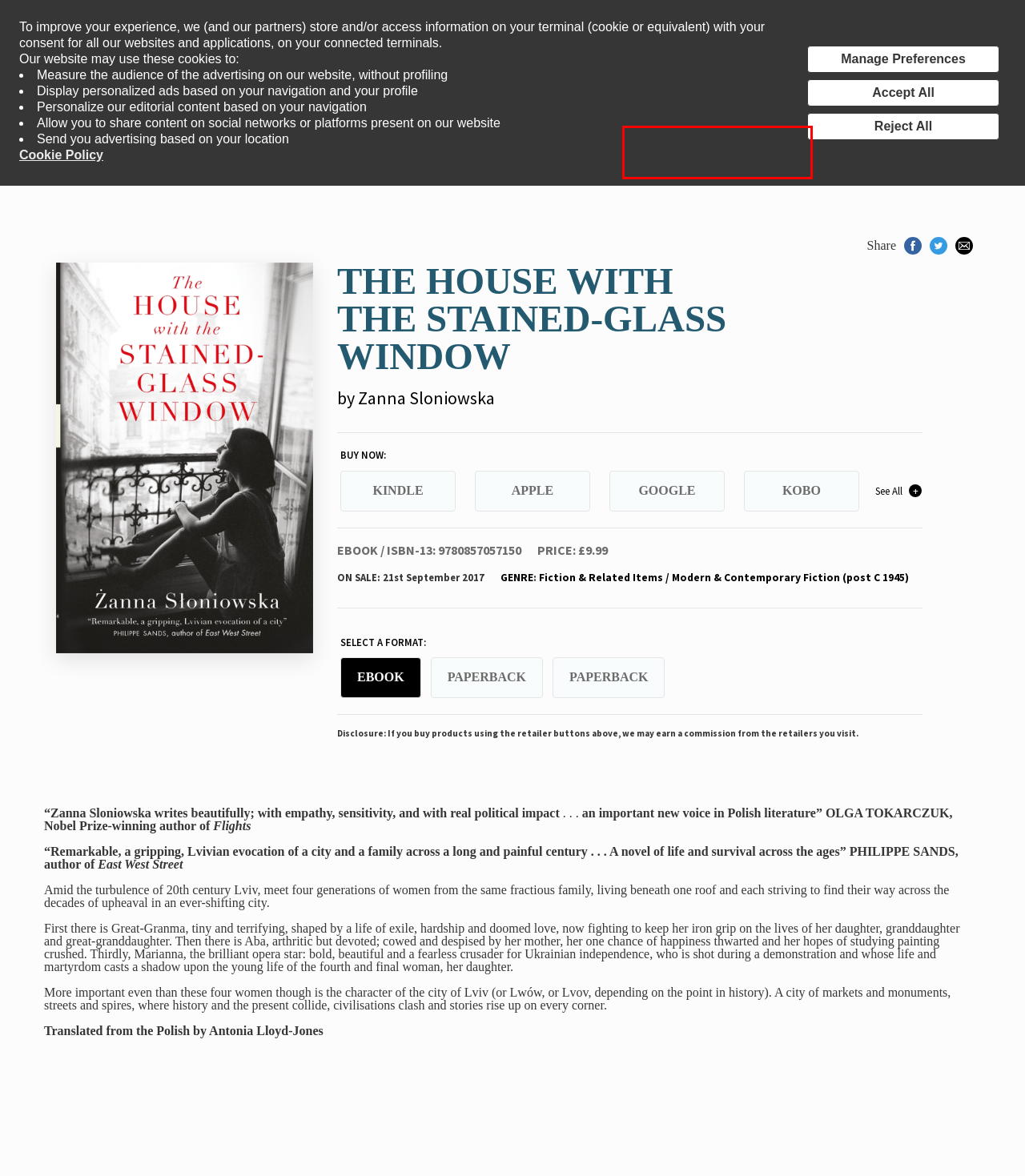Inspect the screenshot of a webpage with a red rectangle bounding box. Identify the webpage description that best corresponds to the new webpage after clicking the element inside the bounding box. Here are the candidates:
A. Modern & Contemporary Fiction (post C 1945) | Hachette UK
B. MacLehose Press – Books | Hachette UK
C. MacLehose Press News | Hachette UK
D. MacLehose Press – Events | Hachette UK
E. Fiction & Related Items | Hachette UK
F. MacLehose Press – Company Information | Hachette UK
G. 9780857057150 search results - eBooks.com
H. Zanna Sloniowska | Hachette UK

C